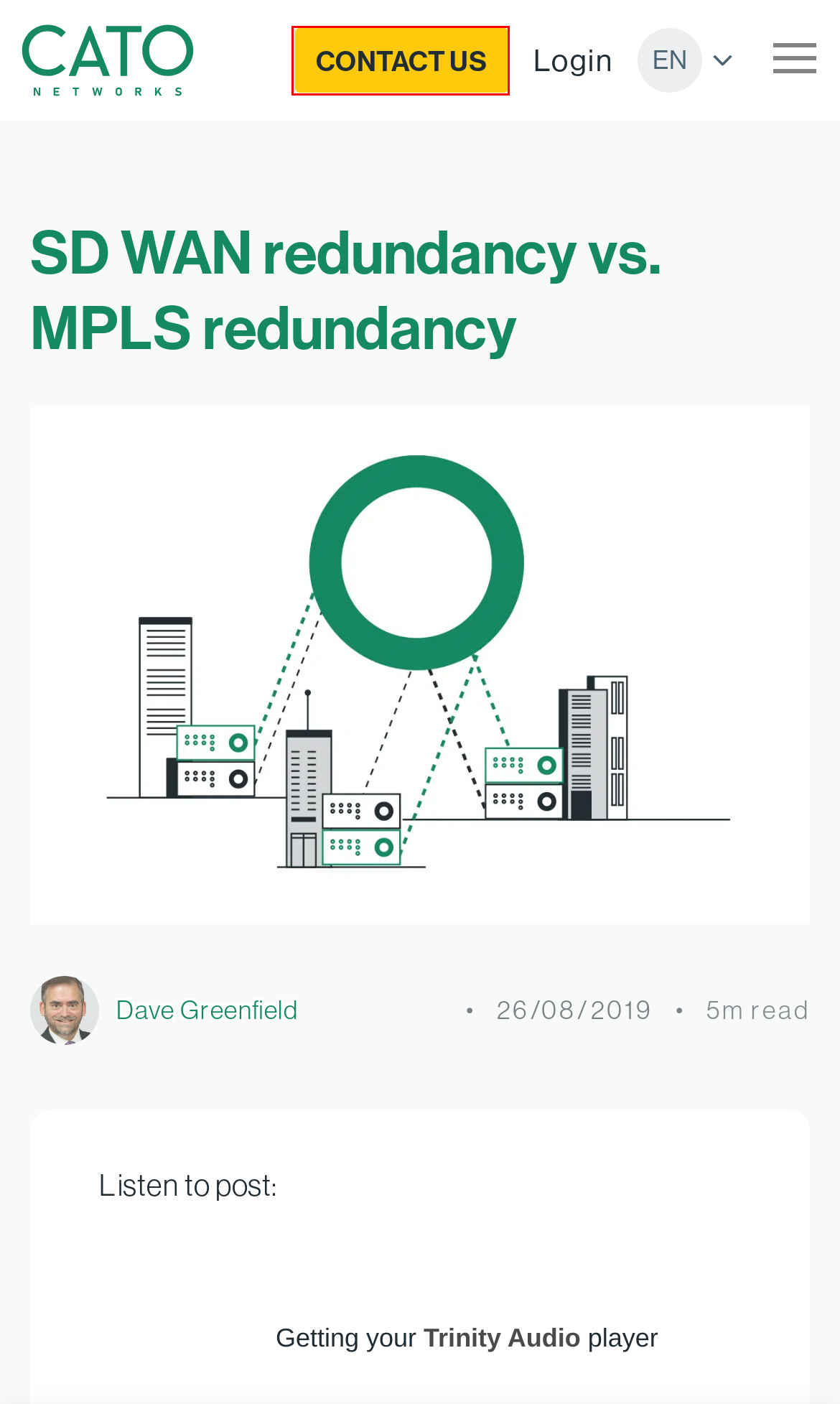You are given a screenshot depicting a webpage with a red bounding box around a UI element. Select the description that best corresponds to the new webpage after clicking the selected element. Here are the choices:
A. Home | Cato Networks | Cato Networks
B. Glossary | Cato Networks
C. Security and Networking Blog | Cato Networks
D. Why Cato | Cato Networks
E. Next-Generation Anti-Malware (NGAM) | Cato Networks
F. Company | Cato Networks
G. Contact us | Cato Networks
H. Cato Networks Web Console

G